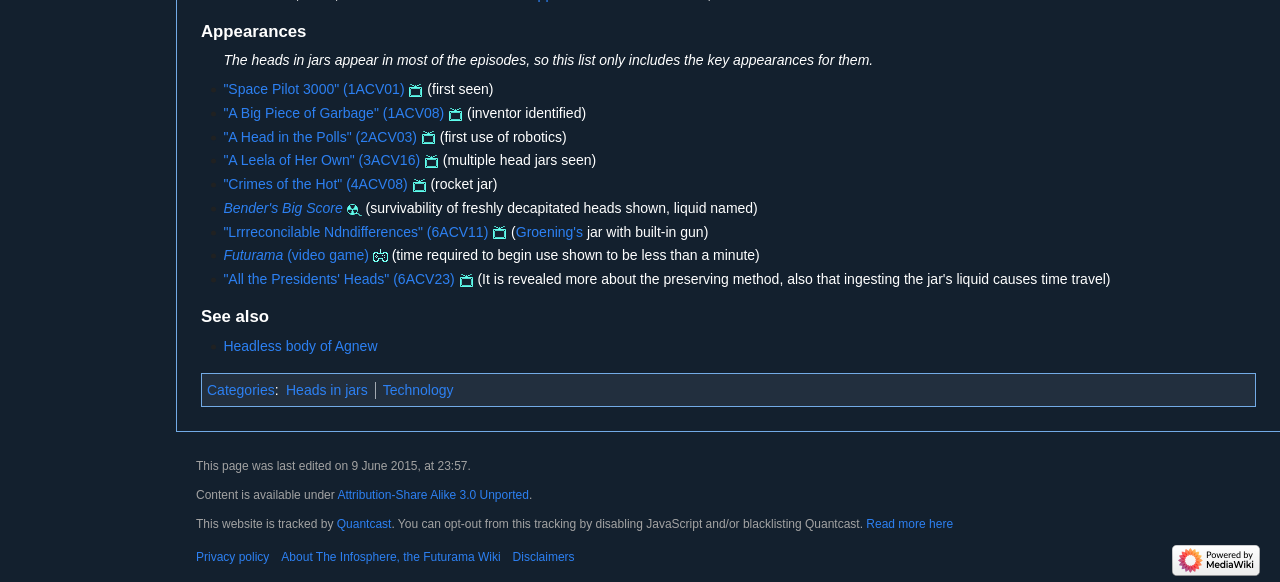Please identify the bounding box coordinates of where to click in order to follow the instruction: "Read about 'Heads in jars' category".

[0.223, 0.656, 0.287, 0.684]